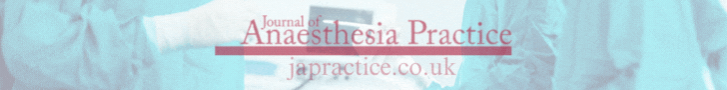Illustrate the scene in the image with a detailed description.

This image features an animated banner advertisement for the "Journal of Anaesthesia Practice." The design prominently displays the journal's title, which reads "Journal of Anaesthesia Practice," accentuated by a soft color scheme. Below the title, the website URL, "japractice.co.uk," is featured, inviting viewers to explore further resources and articles. In the background, there are faded visuals suggesting a surgical environment, emphasizing the journal's focus on anaesthesia practice and medical procedures. This banner effectively promotes the journal, aiming to connect professionals in the field with relevant information and updates.